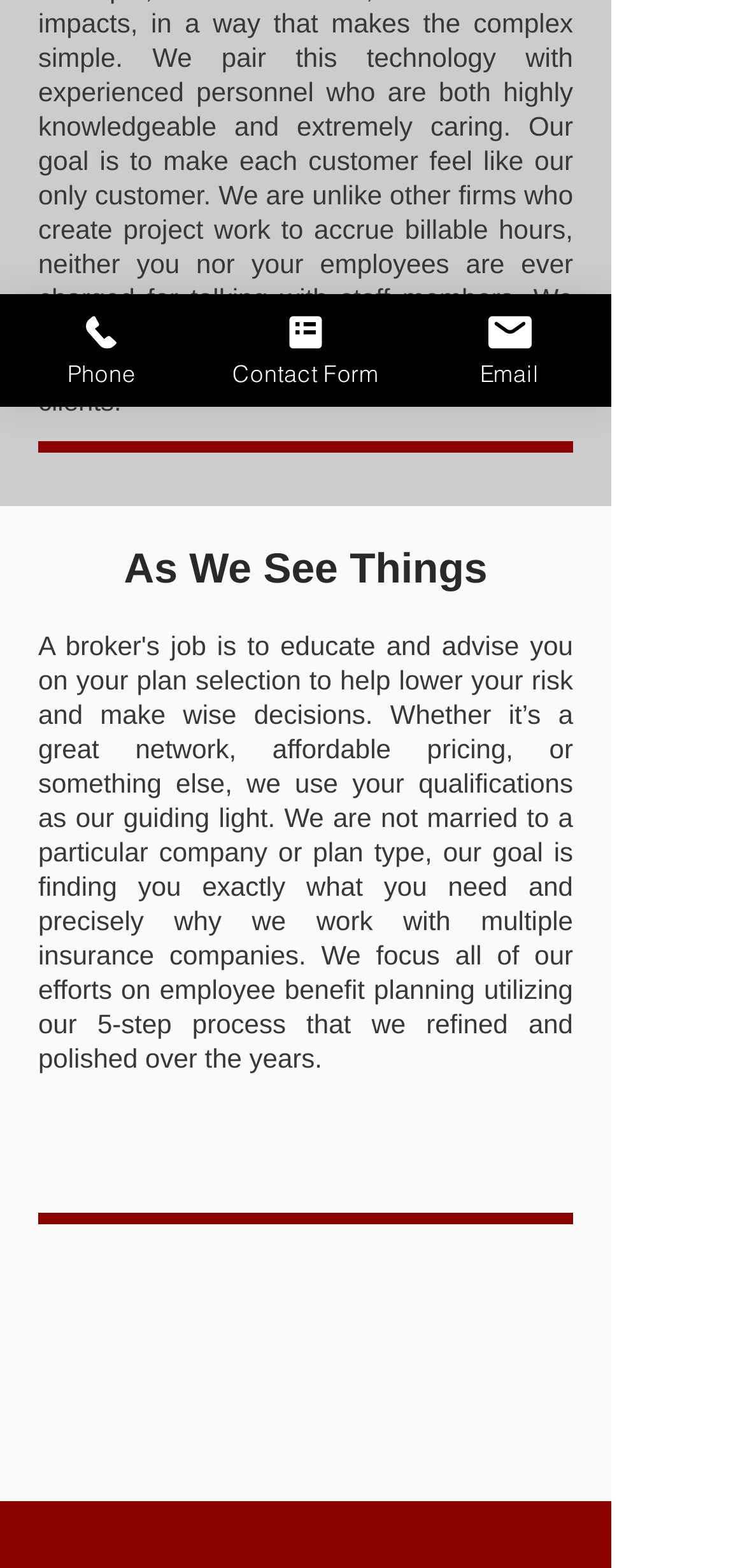Please determine the bounding box coordinates for the element with the description: "Contact Form".

[0.274, 0.188, 0.547, 0.259]